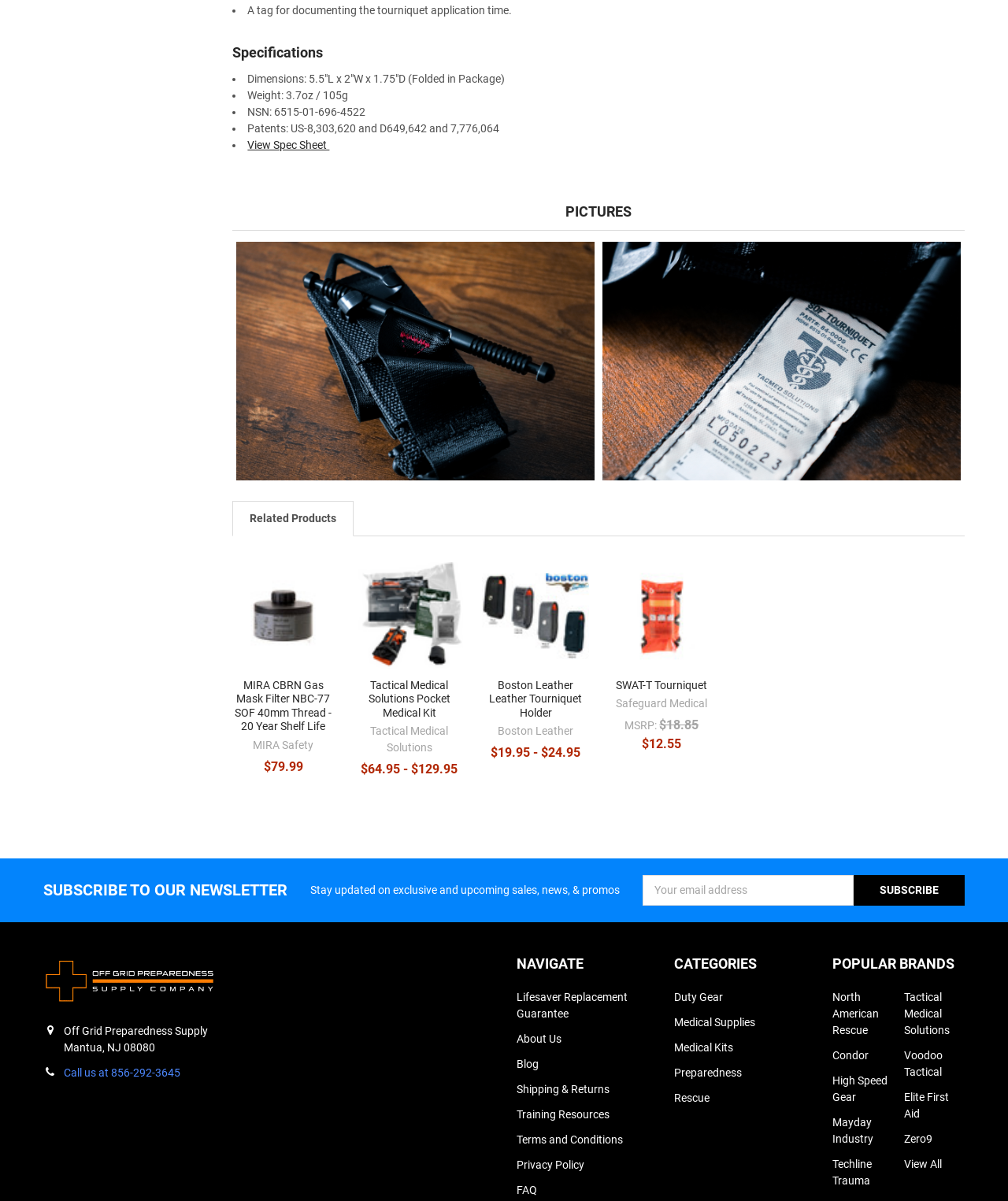Identify the bounding box coordinates of the area that should be clicked in order to complete the given instruction: "View product details of MIRA CBRN Gas Mask Filter NBC-77 SOF". The bounding box coordinates should be four float numbers between 0 and 1, i.e., [left, top, right, bottom].

[0.228, 0.483, 0.334, 0.572]